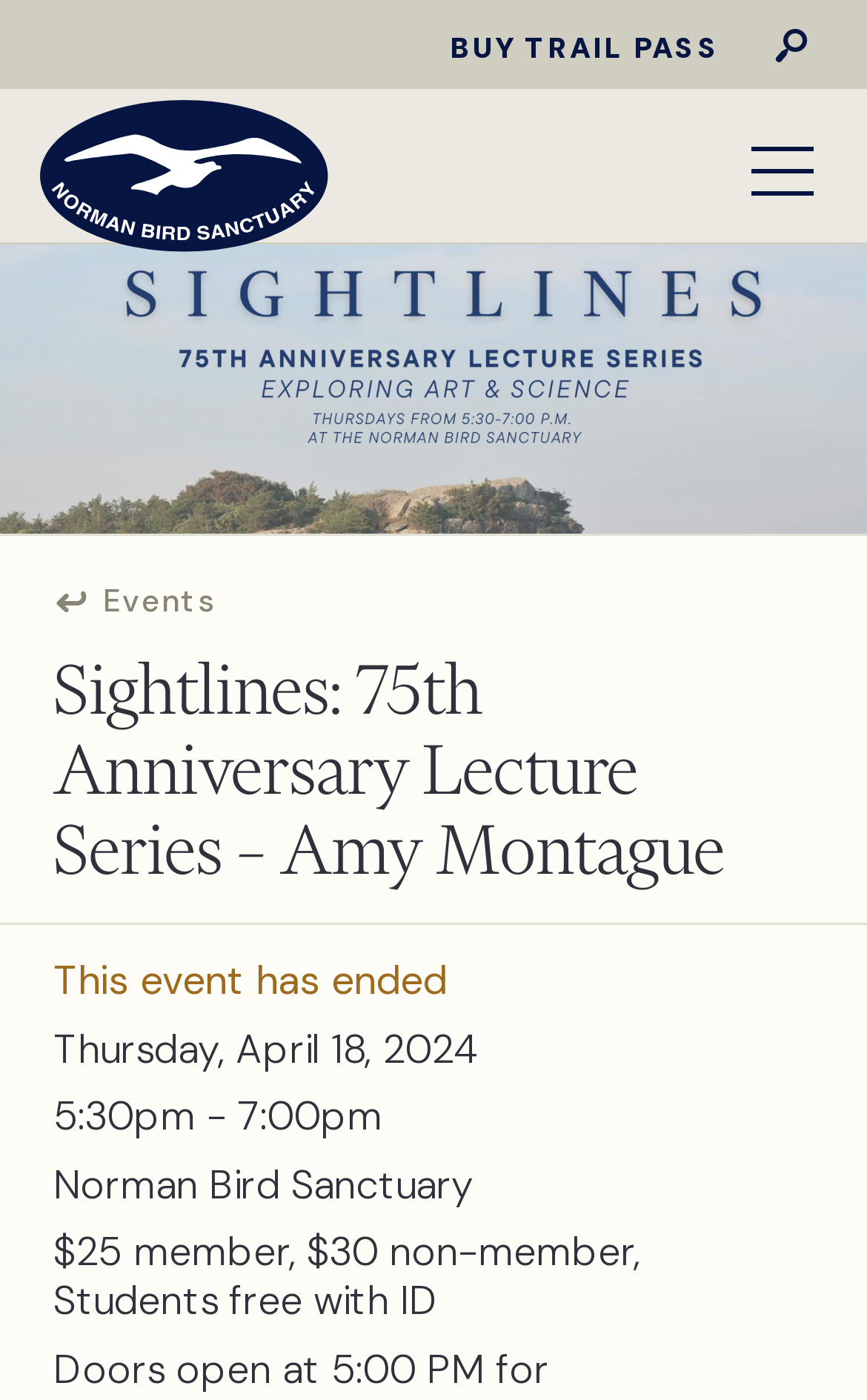What is the event date?
Use the screenshot to answer the question with a single word or phrase.

April 18, 2024